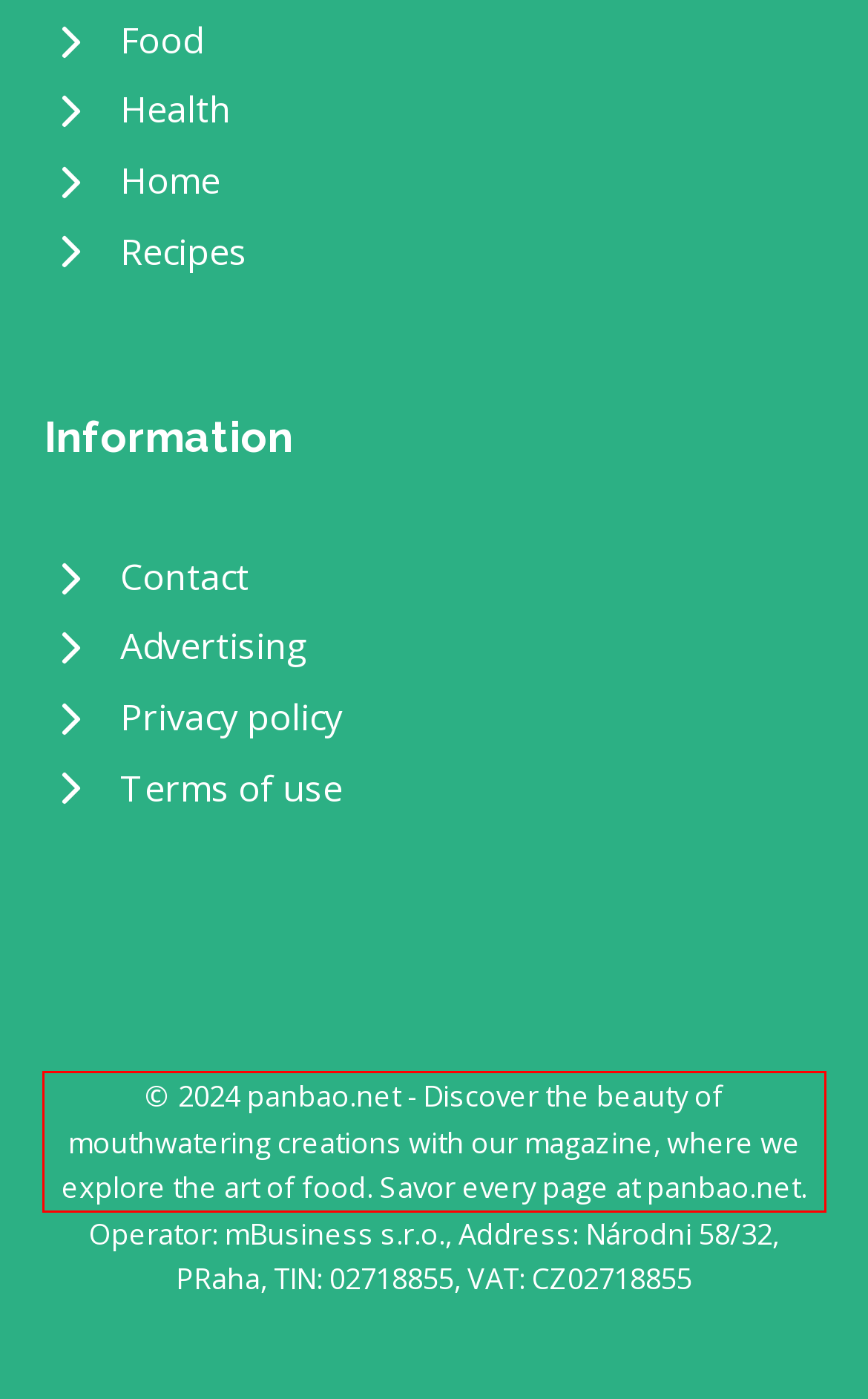Within the screenshot of a webpage, identify the red bounding box and perform OCR to capture the text content it contains.

© 2024 panbao.net - Discover the beauty of mouthwatering creations with our magazine, where we explore the art of food. Savor every page at panbao.net.